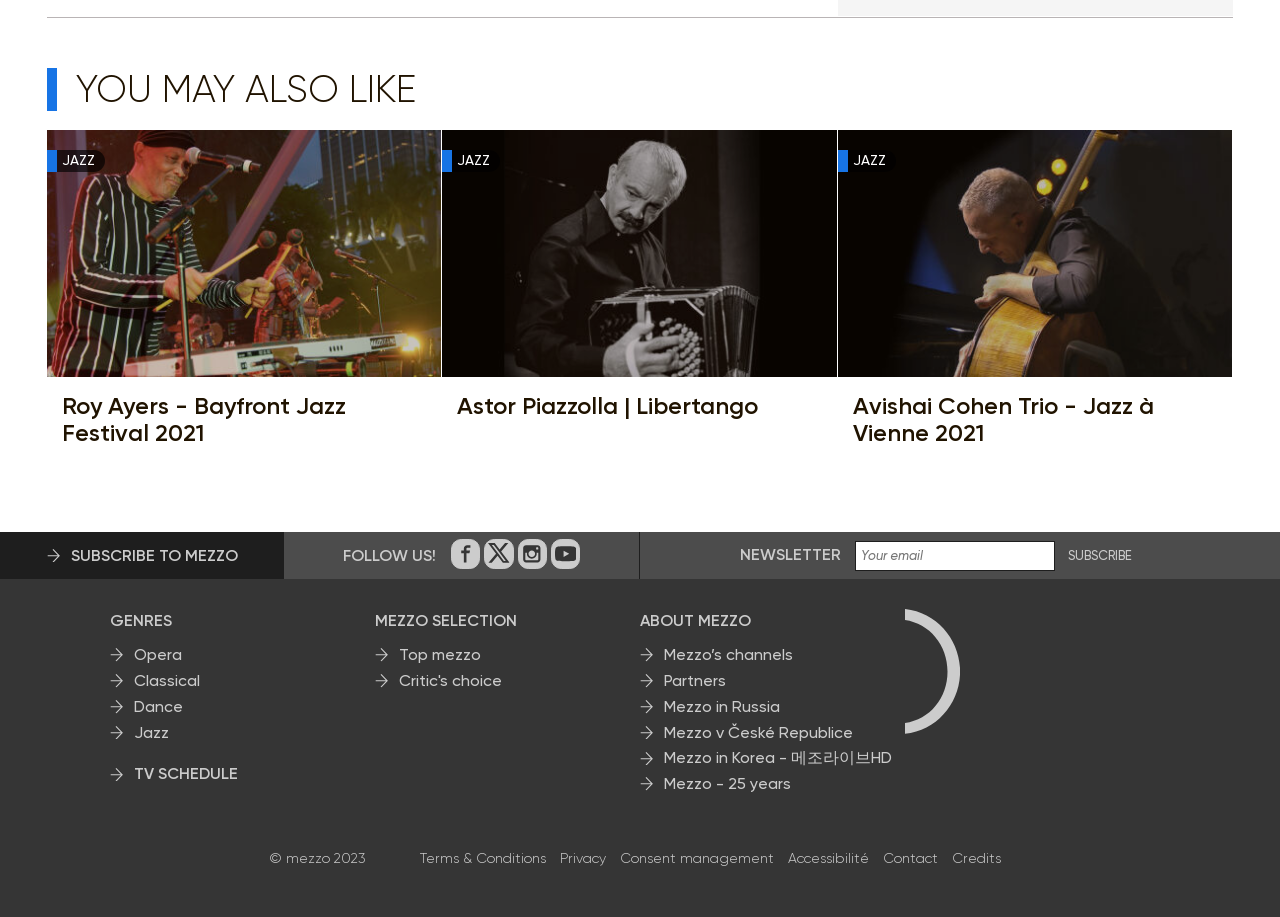Could you locate the bounding box coordinates for the section that should be clicked to accomplish this task: "Follow Mezzo on Facebook".

[0.353, 0.588, 0.375, 0.62]